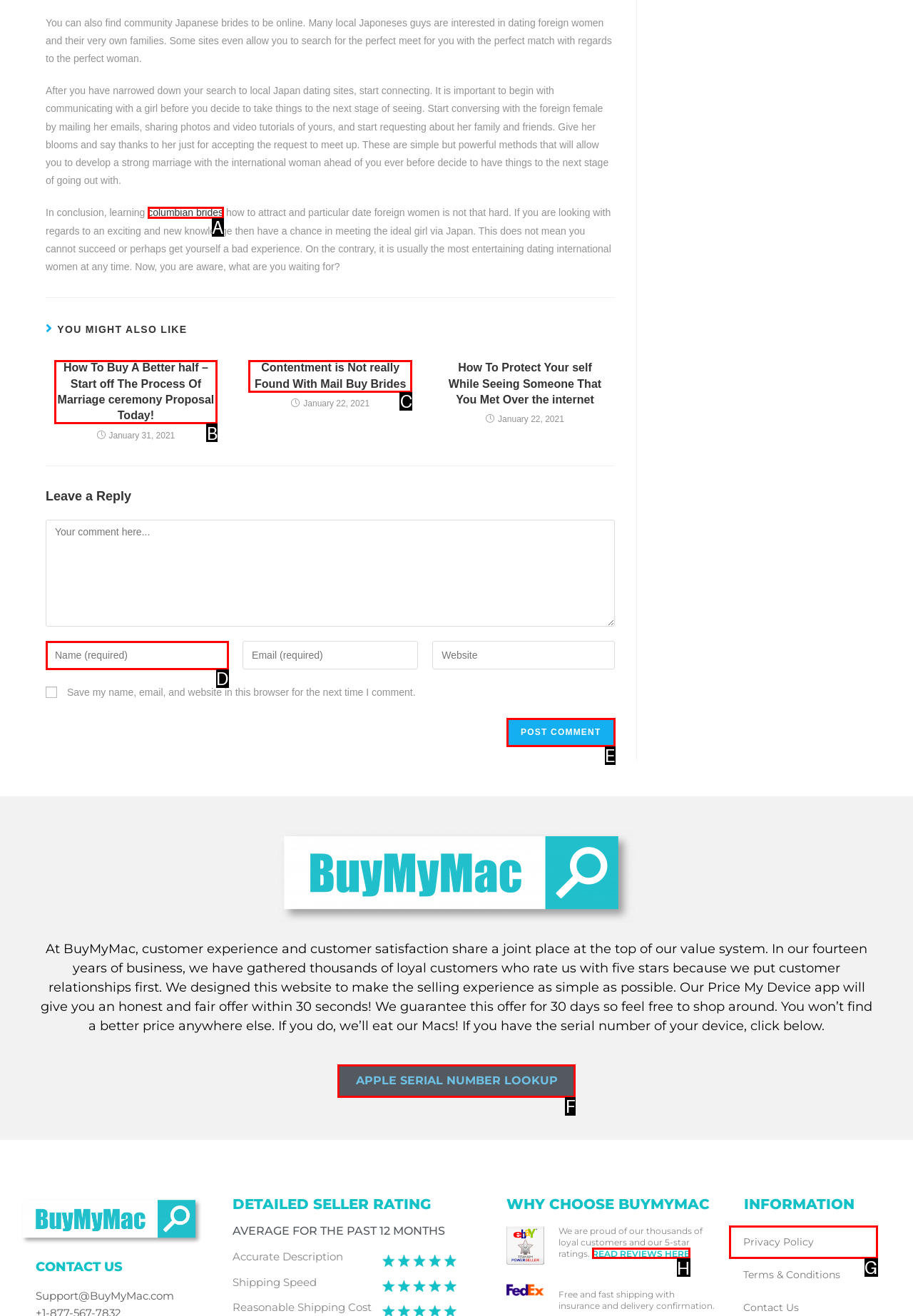Tell me the letter of the HTML element that best matches the description: READ REVIEWS HERE from the provided options.

H